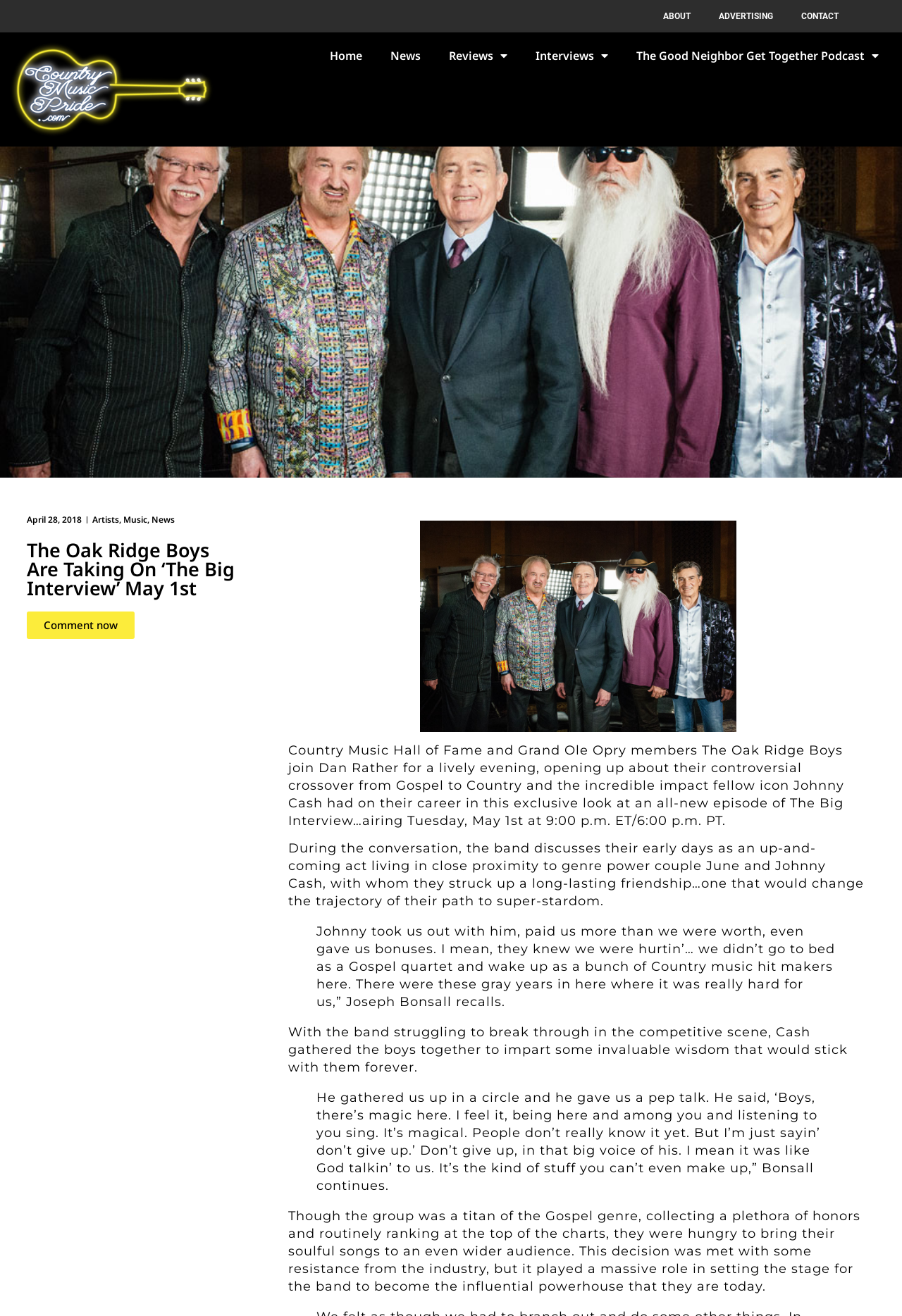Locate the bounding box coordinates of the element I should click to achieve the following instruction: "Go to the 'Home' page".

[0.35, 0.03, 0.417, 0.055]